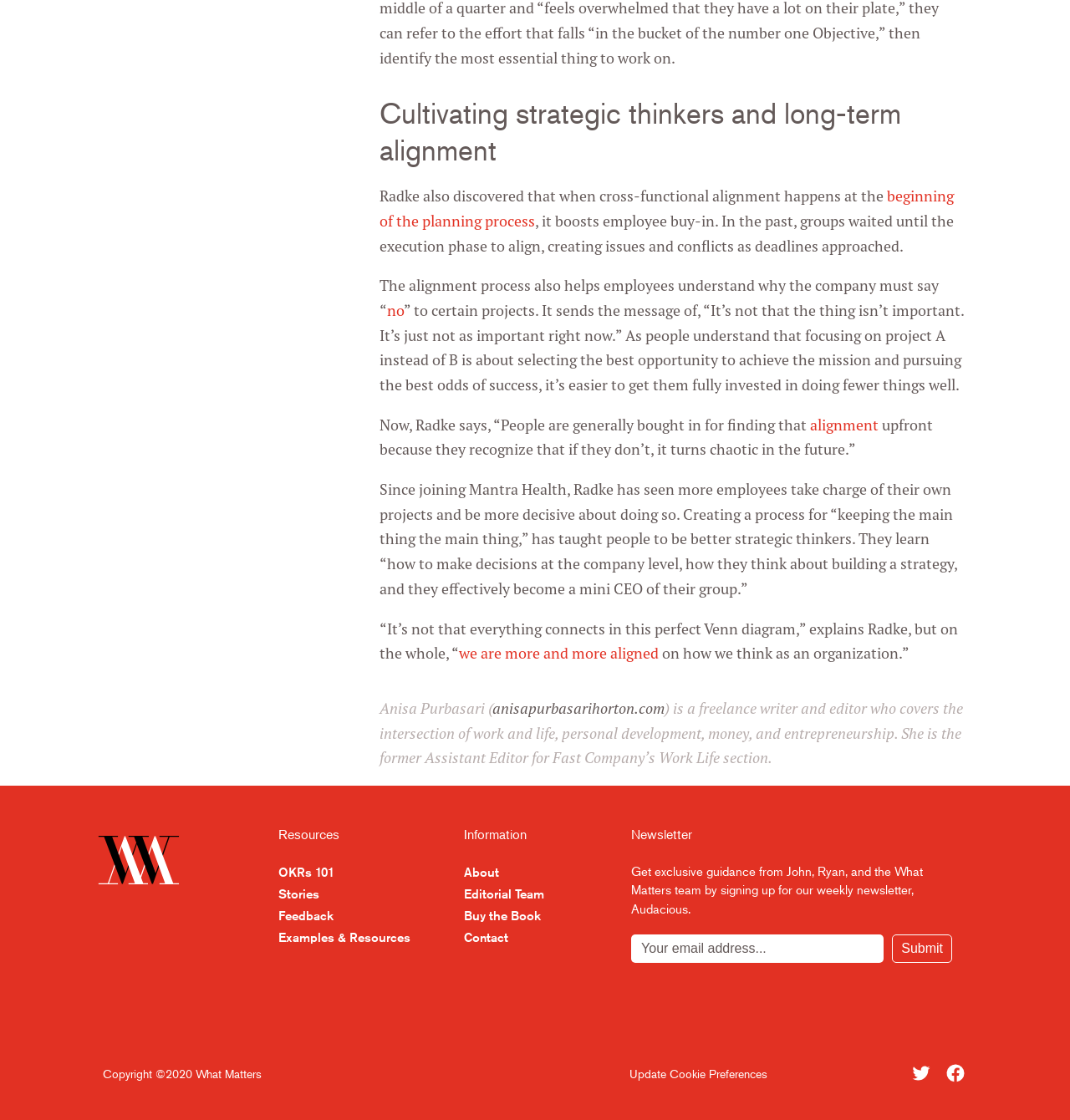Identify the bounding box coordinates necessary to click and complete the given instruction: "Submit your email address to get the newsletter".

[0.834, 0.835, 0.89, 0.86]